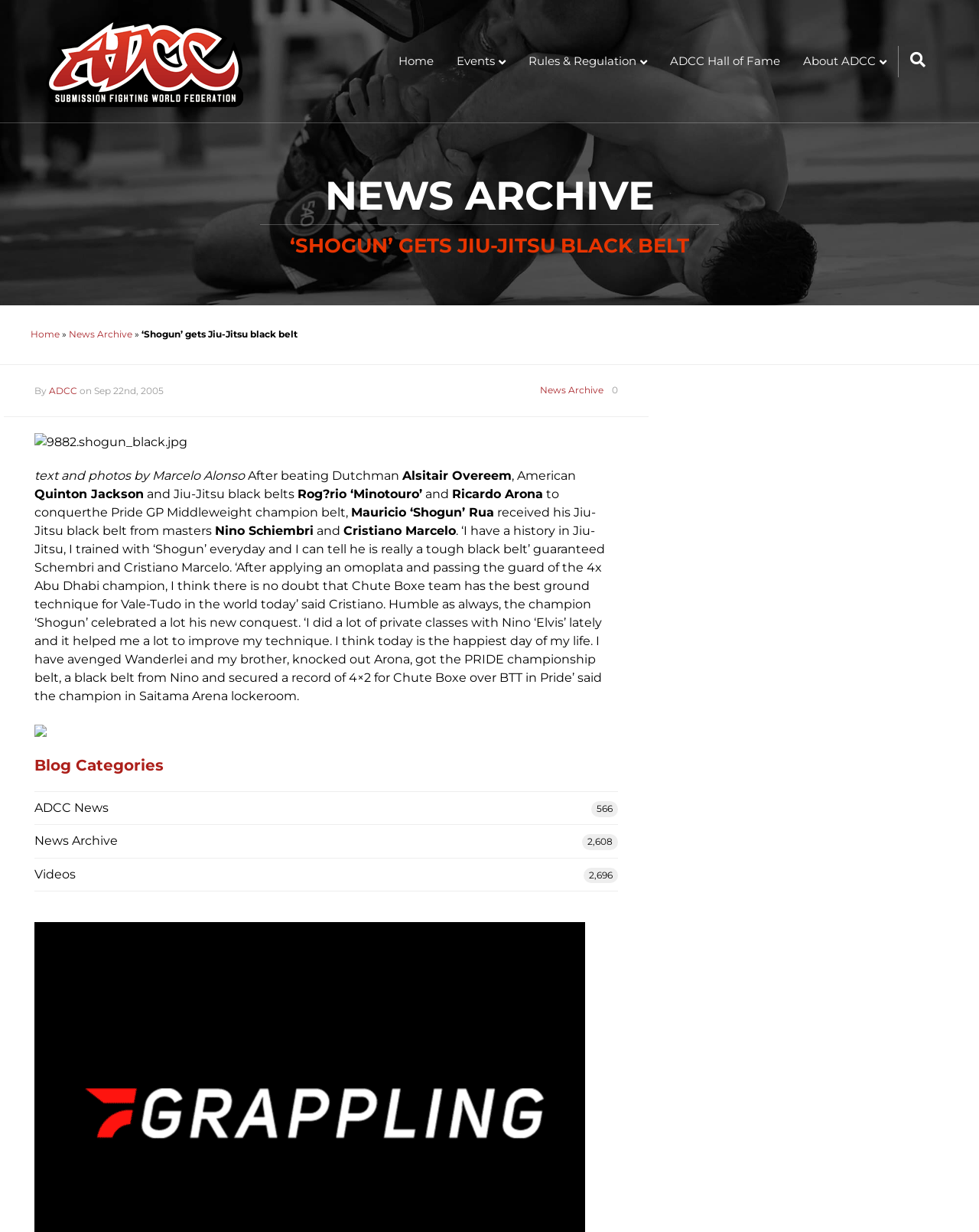Please specify the bounding box coordinates of the clickable section necessary to execute the following command: "Click on the 'Home' link".

None